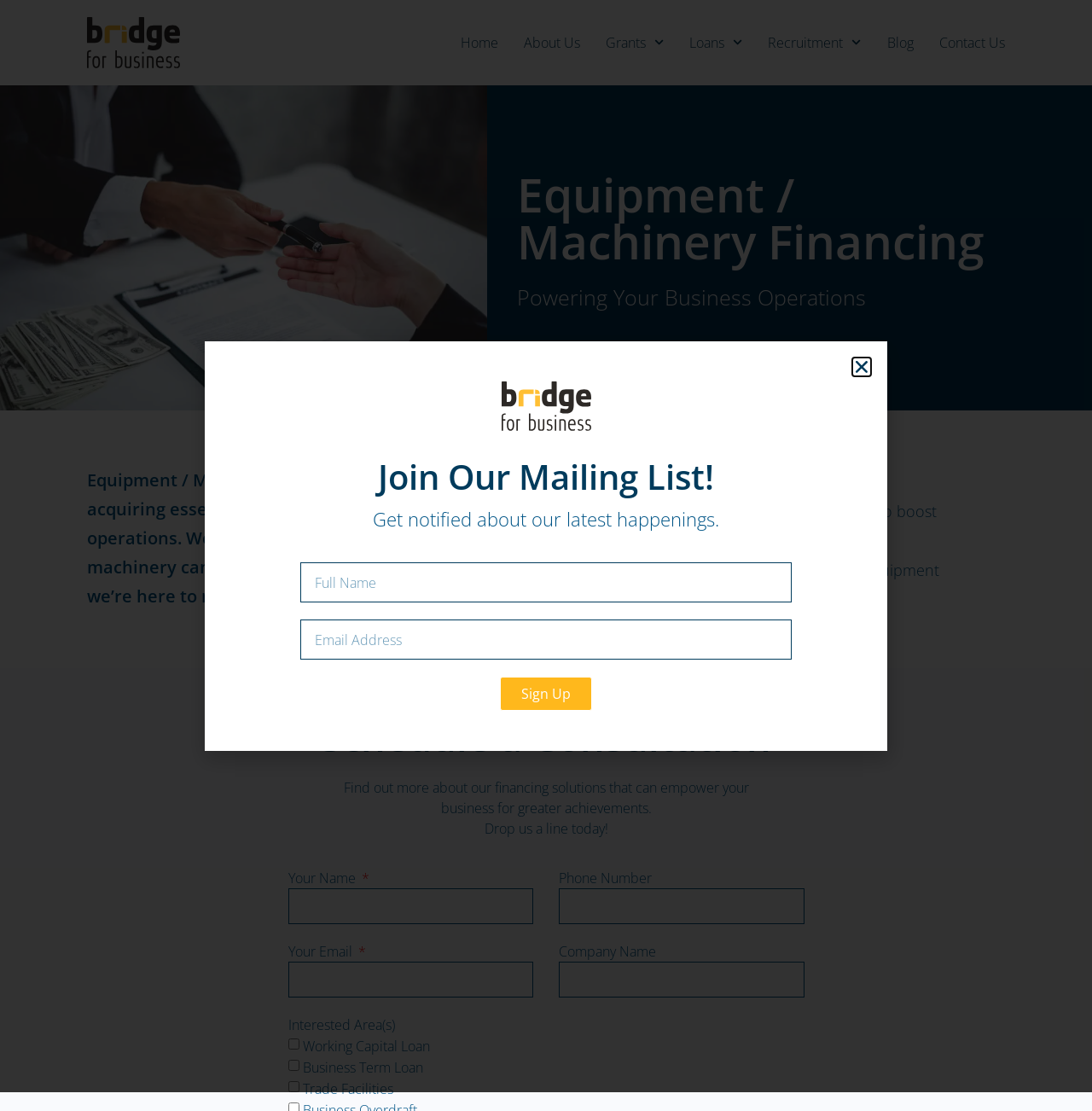Please find the bounding box coordinates of the element that you should click to achieve the following instruction: "Click the 'Home' link". The coordinates should be presented as four float numbers between 0 and 1: [left, top, right, bottom].

[0.422, 0.025, 0.456, 0.051]